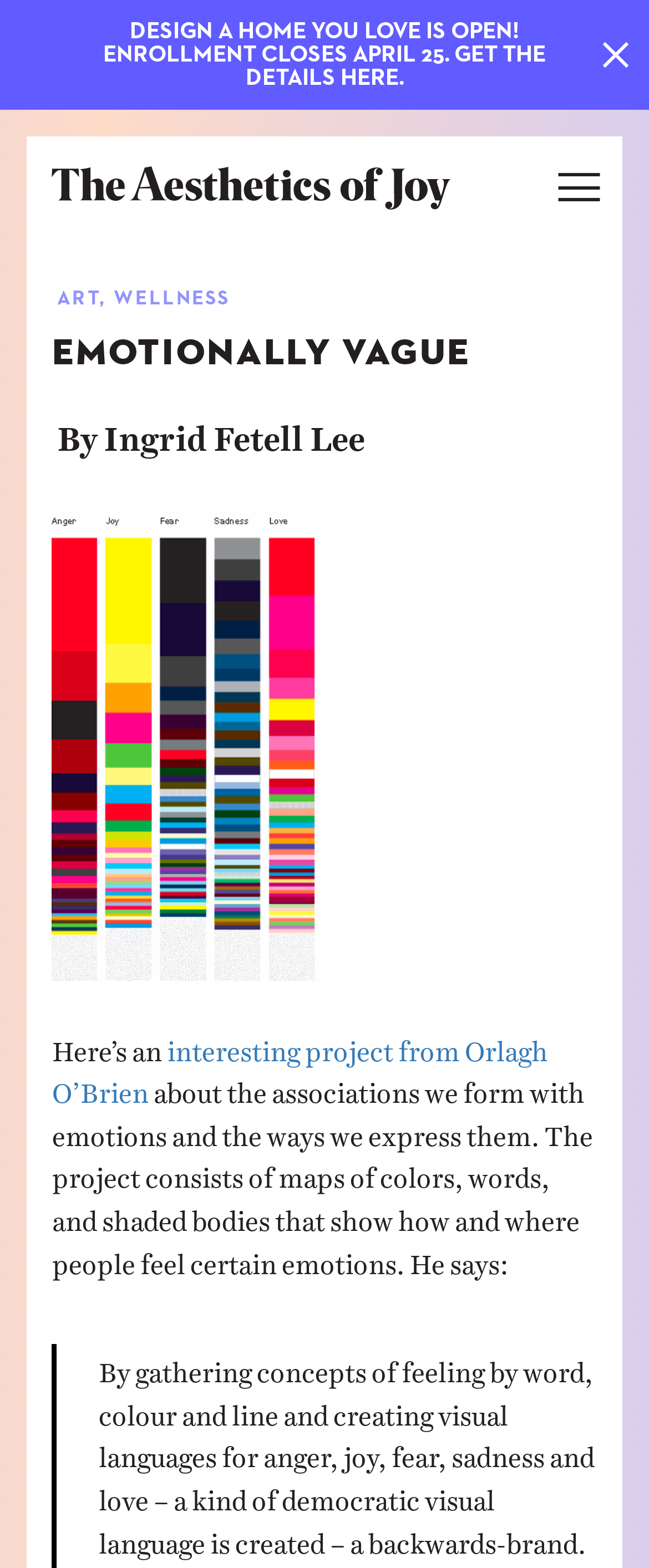Determine the bounding box coordinates for the UI element with the following description: "Learn". The coordinates should be four float numbers between 0 and 1, represented as [left, top, right, bottom].

[0.04, 0.583, 0.96, 0.648]